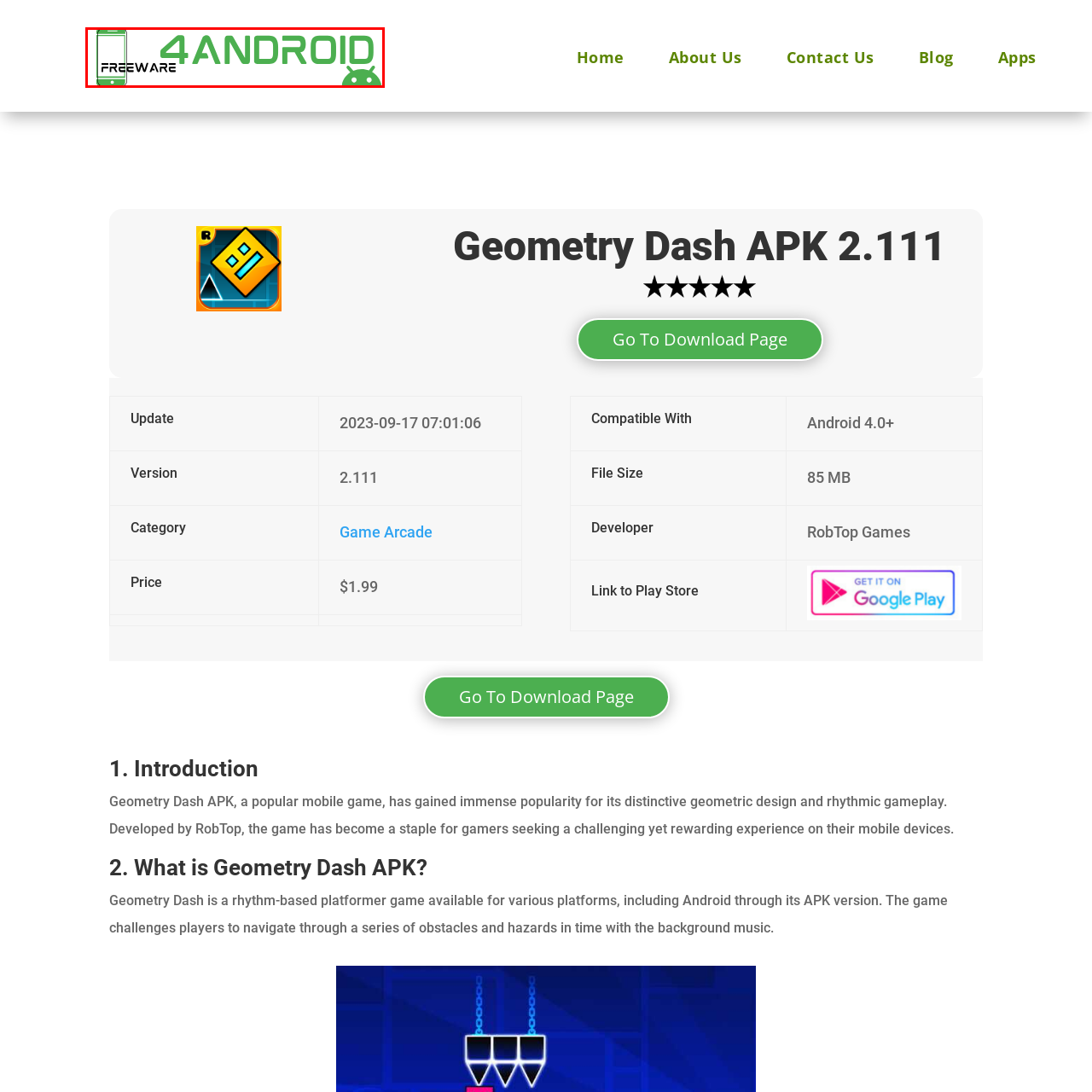Explain in detail what is depicted in the image enclosed by the red boundary.

The image features the logo of "Freeware4android," which showcases a modern design combined with a smartphone graphic. The logo prominently displays the word "FREEWARE" in a sleek, black font, with "4ANDROID" written in bold green letters, symbolizing its focus on free software available for Android devices. Additionally, an Android mascot is integrated into the design, emphasizing the platform's commitment to Android applications. This logo effectively conveys the essence of the brand as a hub for users seeking free Android applications and resources.